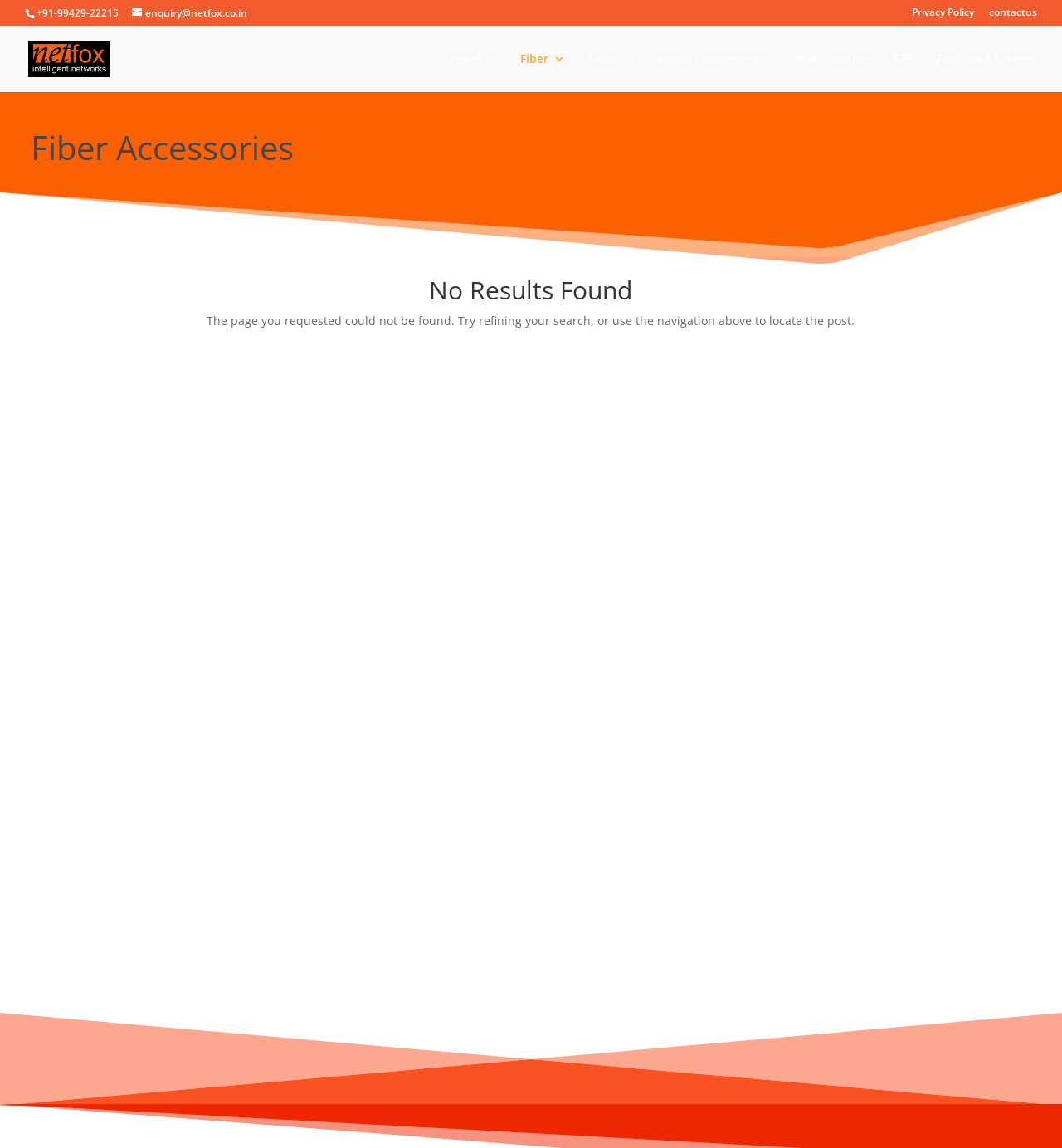Show the bounding box coordinates for the element that needs to be clicked to execute the following instruction: "go to the netfox homepage". Provide the coordinates in the form of four float numbers between 0 and 1, i.e., [left, top, right, bottom].

[0.027, 0.043, 0.138, 0.057]